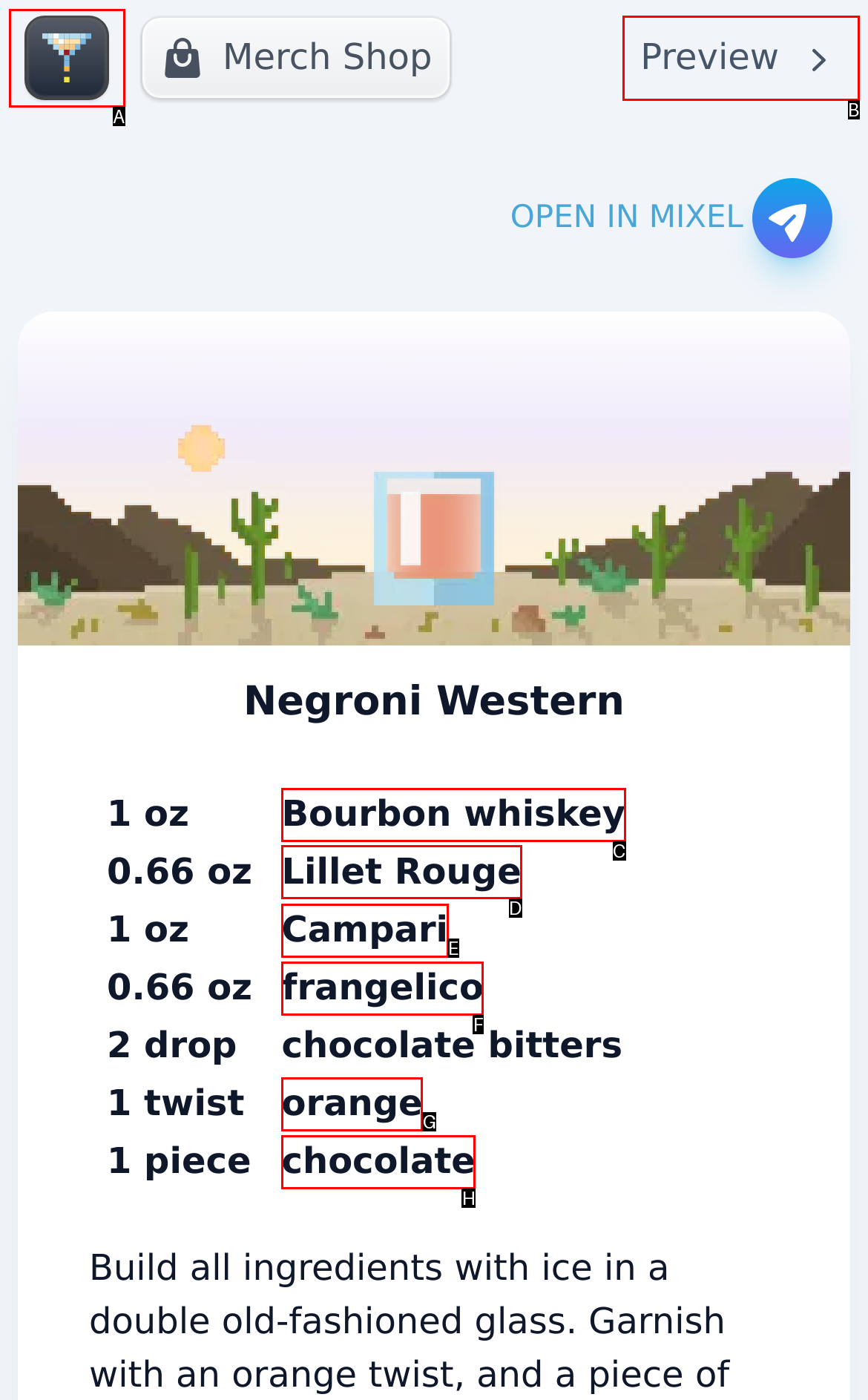Determine the letter of the element I should select to fulfill the following instruction: Click on the 'Lillet Rouge' button. Just provide the letter.

D